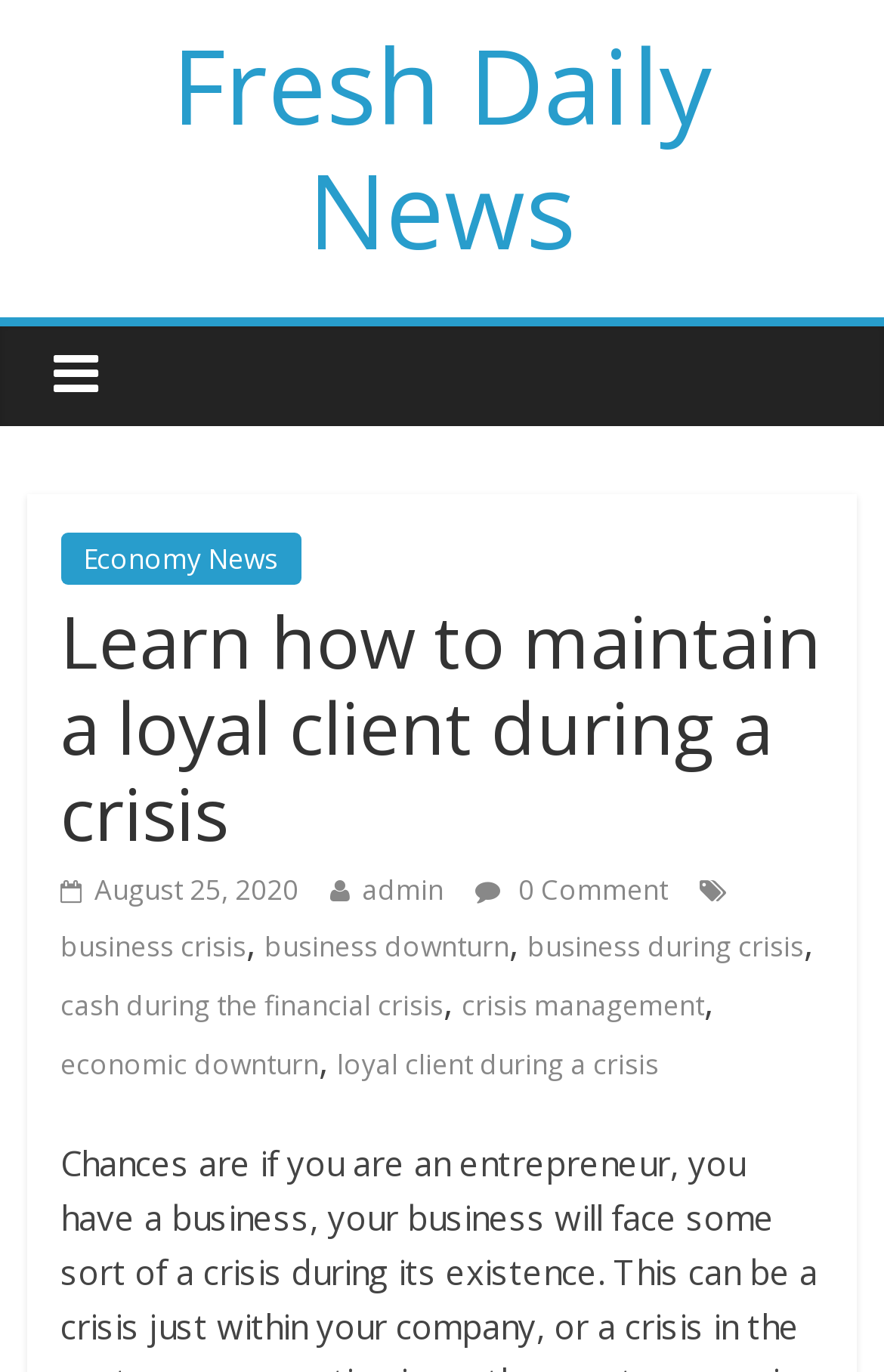Elaborate on the information and visuals displayed on the webpage.

The webpage is about learning how to maintain a loyal client during a crisis. At the top left, there is a heading "Fresh Daily News" with a link to the same title. Next to it, there is a small icon represented by "\uf0c9". Below the icon, there are several links to different categories, including "Economy News". 

To the right of the icon, there is a header with the title "Learn how to maintain a loyal client during a crisis", which is the main topic of the webpage. Below the title, there is a link to the date "August 25, 2020", and a time indicator. 

On the same line, there are links to the author "admin" and a comment section with "0 Comment". Below these links, there are several tags or keywords related to the topic, including "business crisis", "business downturn", "business during crisis", "cash during the financial crisis", "crisis management", "economic downturn", and "loyal client during a crisis". These tags are arranged horizontally, with commas separating them.